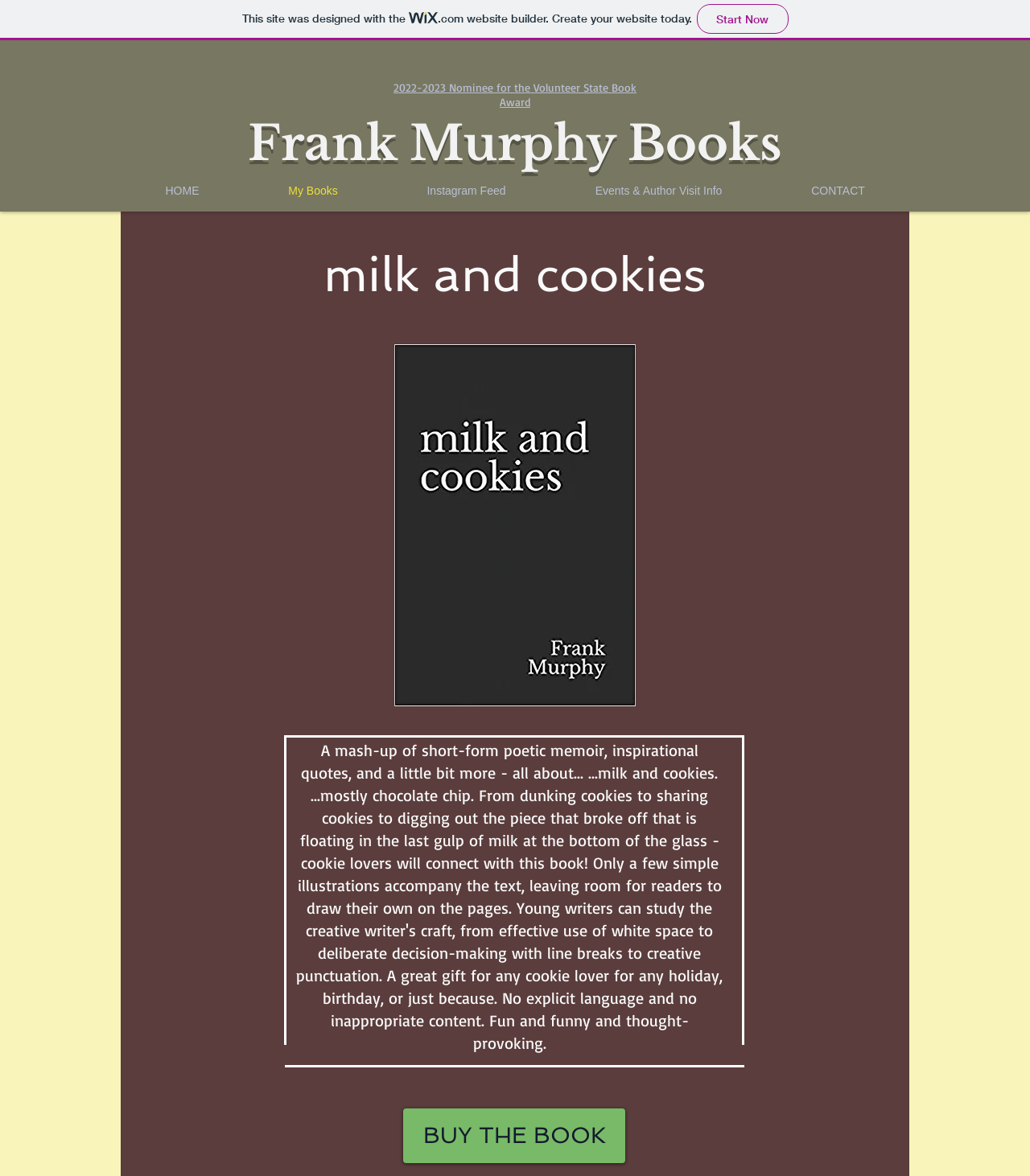Given the content of the image, can you provide a detailed answer to the question?
What is the website builder used?

I found a link element with the text 'This site was designed with the wix.com website builder. Create your website today. Start Now' and an image element with the text 'wix', which implies that the website builder used is Wix.